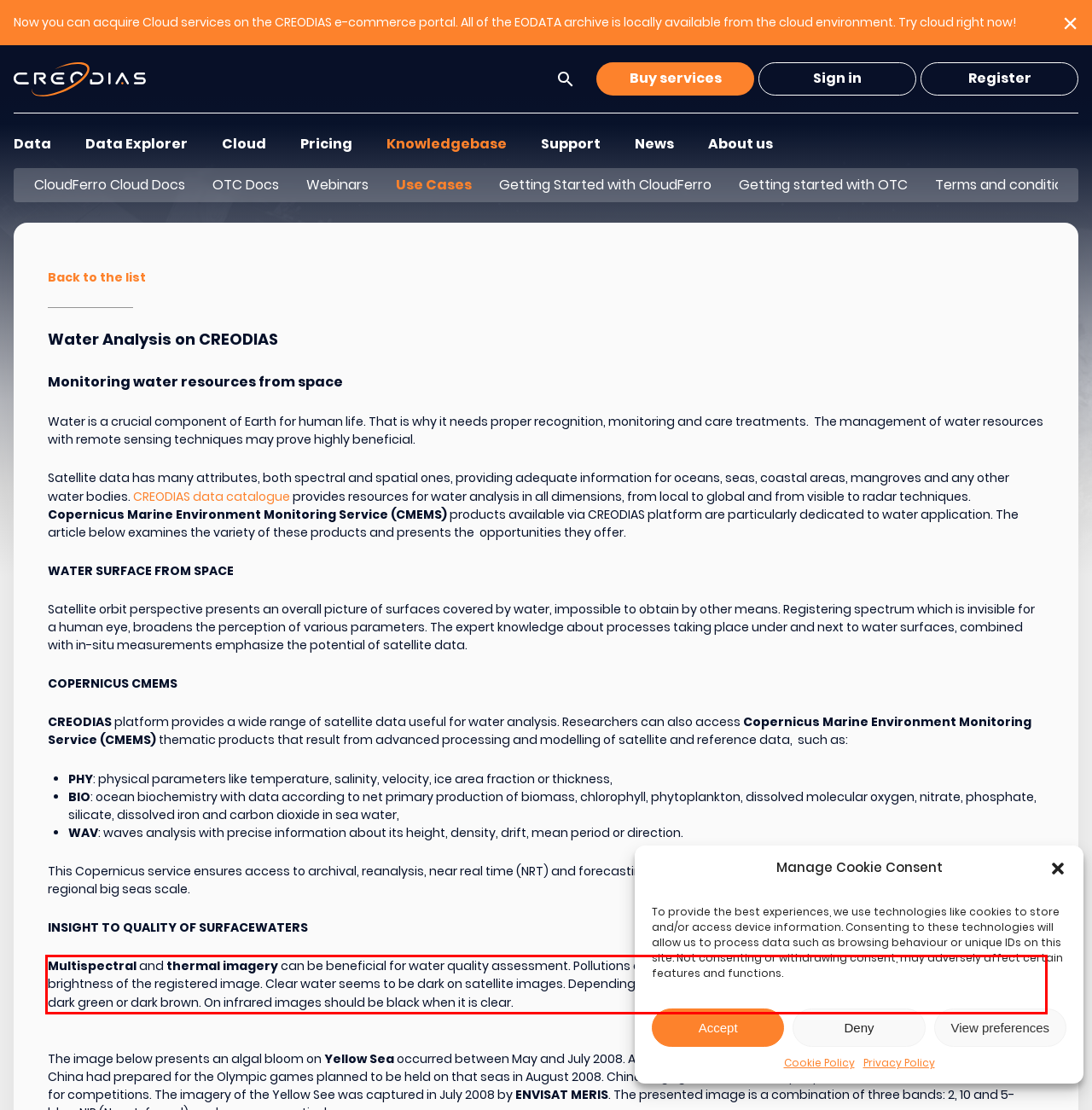Perform OCR on the text inside the red-bordered box in the provided screenshot and output the content.

Multispectral and thermal imagery can be beneficial for water quality assessment. Pollutions change spectral characteristic and as a result they alter brightness of the registered image. Clear water seems to be dark on satellite images. Depending on the mineral and chemical composition, it can look dark blue, dark green or dark brown. On infrared images should be black when it is clear.